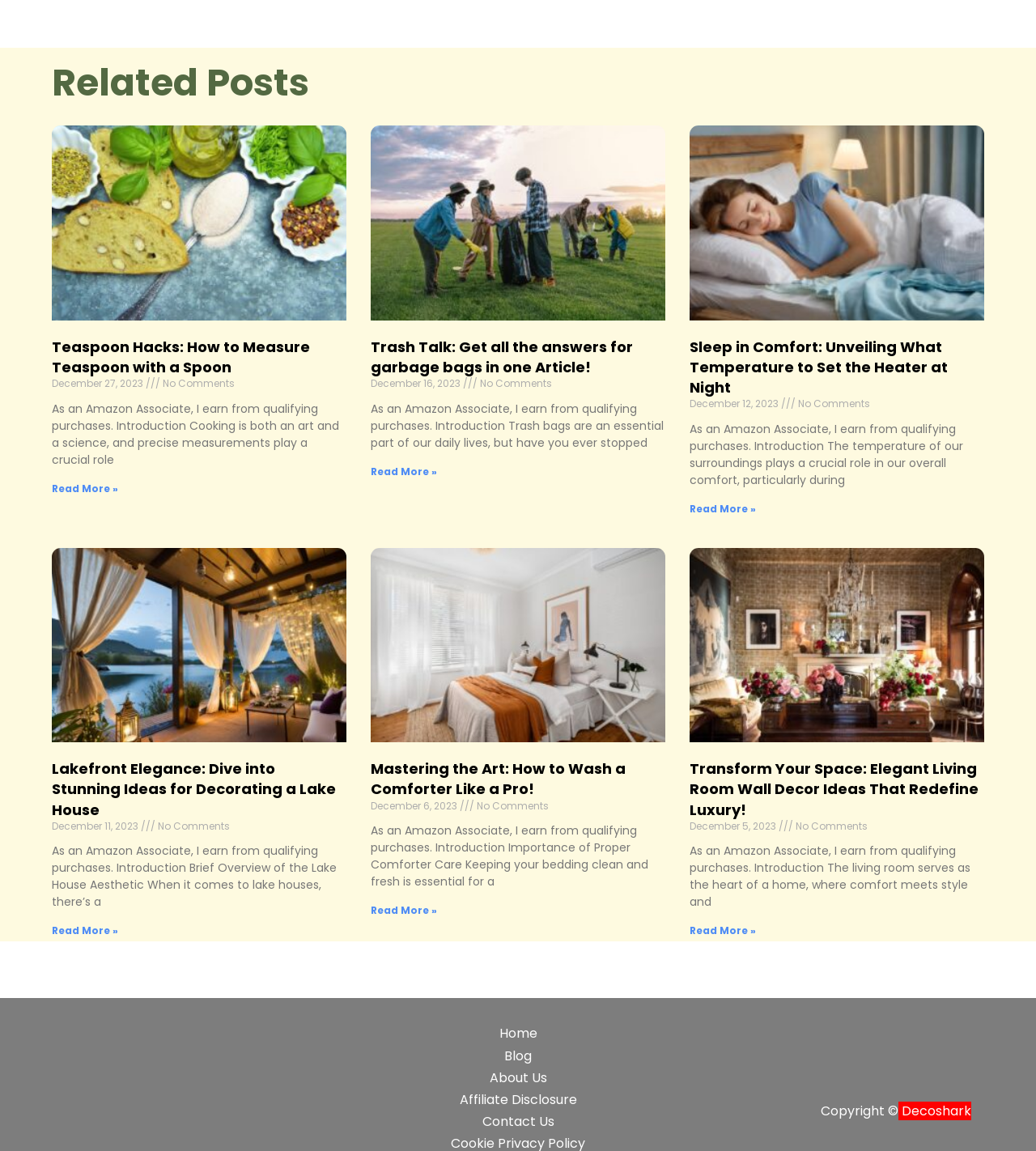Please identify the bounding box coordinates of the element that needs to be clicked to perform the following instruction: "Click on 'Related Posts'".

[0.05, 0.056, 0.95, 0.088]